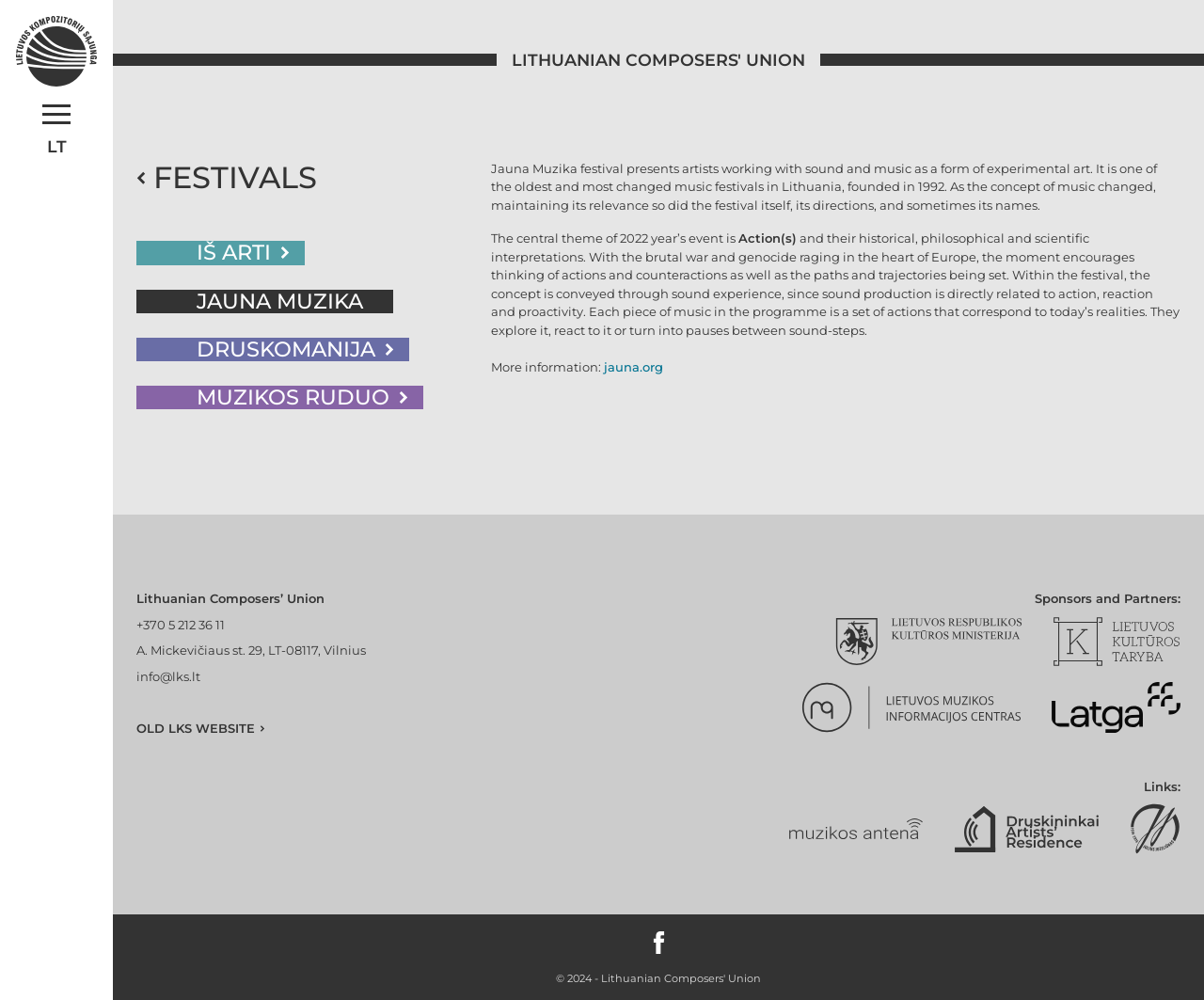What is the address of the Lithuanian Composers’ Union?
We need a detailed and meticulous answer to the question.

The address of the Lithuanian Composers’ Union can be found in the link element with the text 'A. Mickevičiaus st. 29, LT-08117, Vilnius'. This element is located in the bottom section of the webpage, along with other contact information.